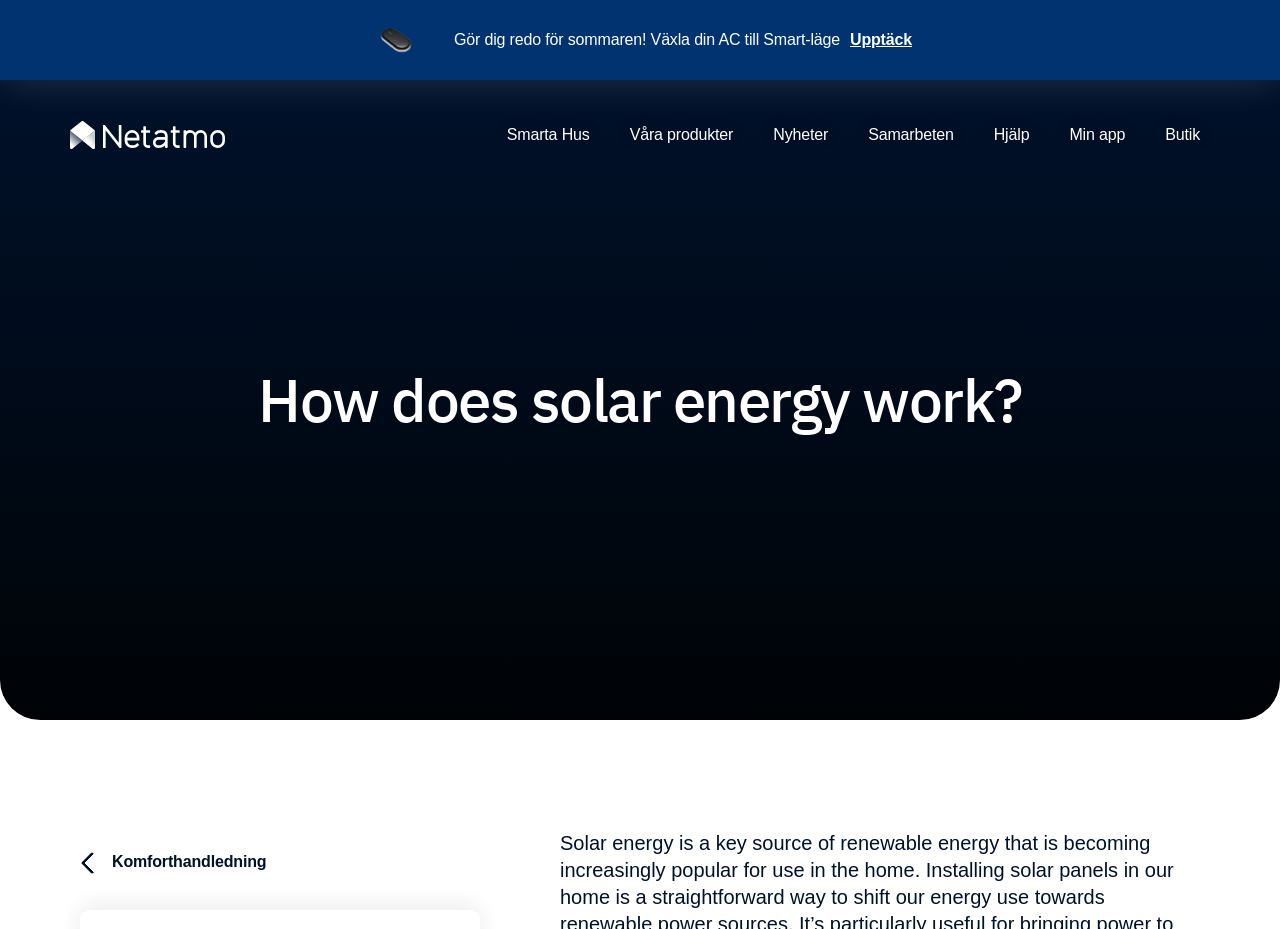Identify the bounding box coordinates for the region of the element that should be clicked to carry out the instruction: "Click the Bekräfta button". The bounding box coordinates should be four float numbers between 0 and 1, i.e., [left, top, right, bottom].

[0.56, 0.695, 0.645, 0.748]